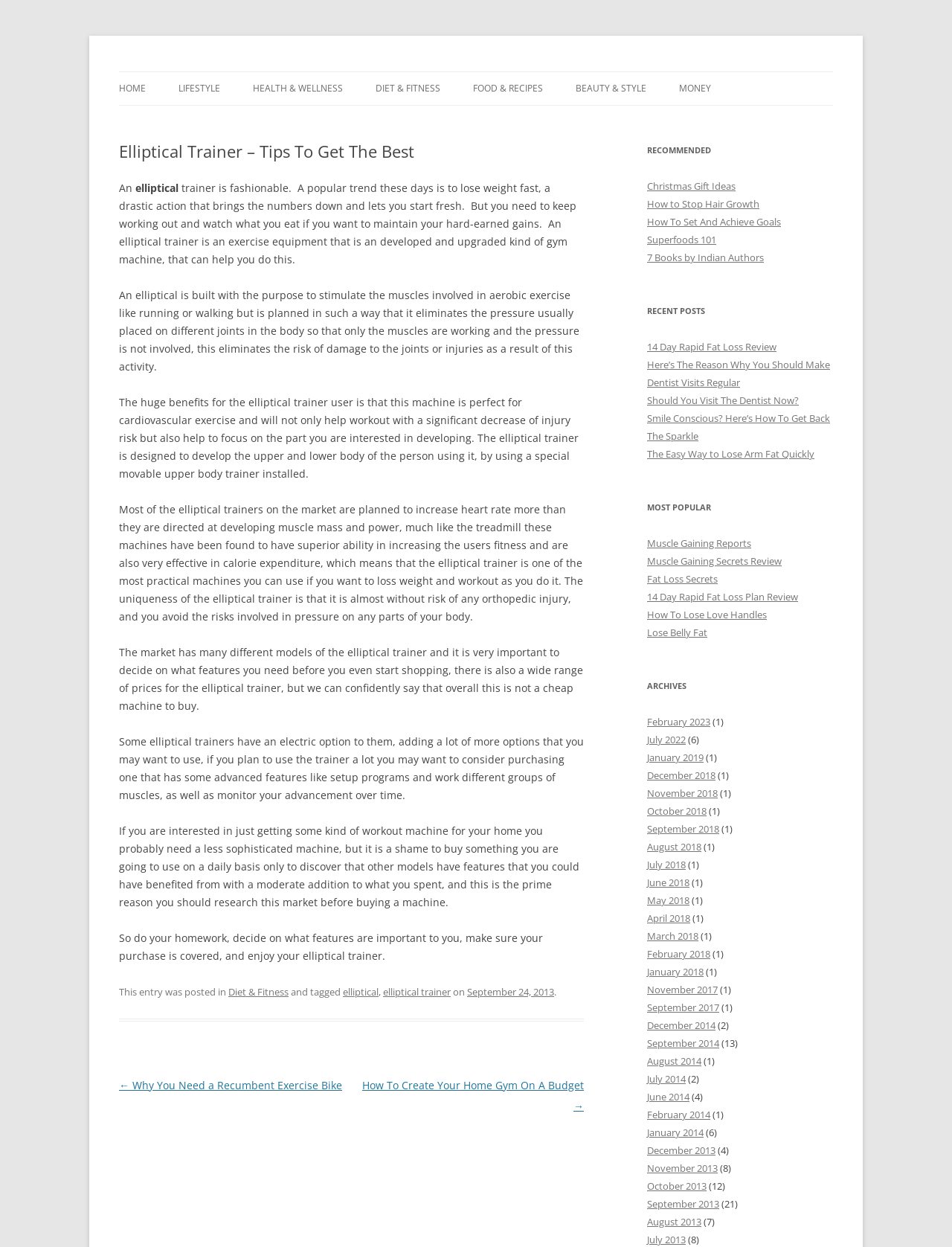Can you determine the bounding box coordinates of the area that needs to be clicked to fulfill the following instruction: "Read the article 'Elliptical Trainer – Tips To Get The Best'"?

[0.125, 0.114, 0.613, 0.129]